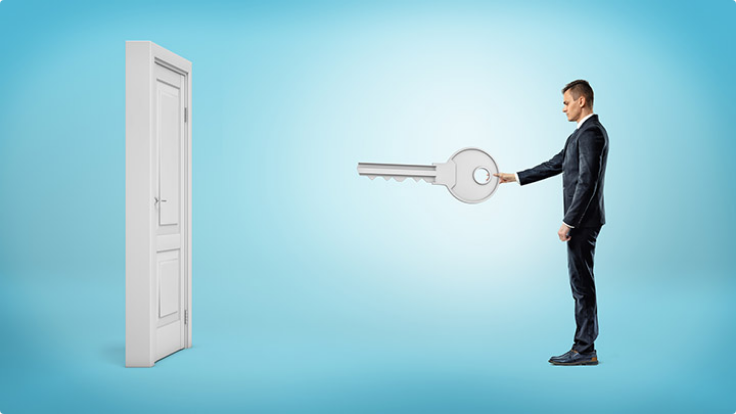What is the color of the door to the man's left?
Answer the question with a single word or phrase by looking at the picture.

white